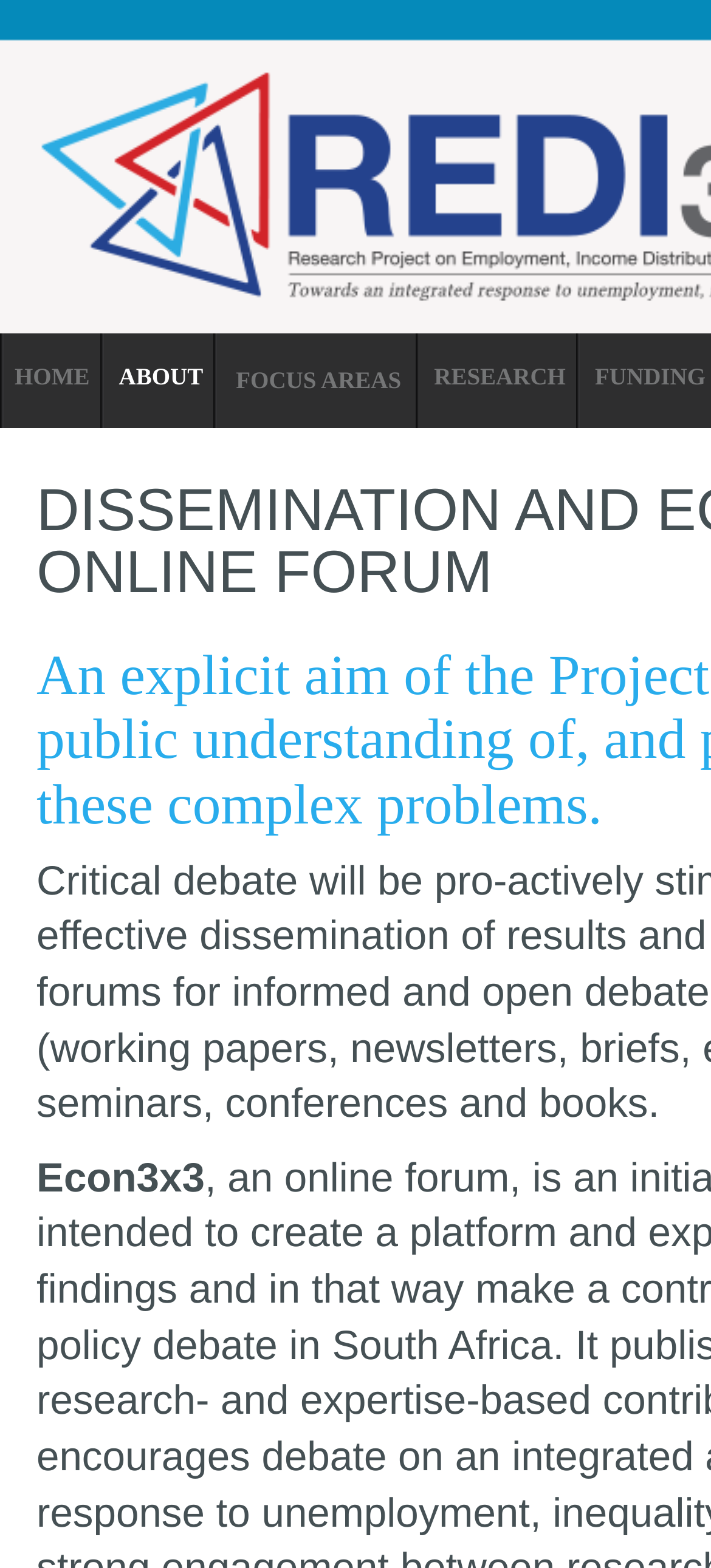Locate the primary headline on the webpage and provide its text.

DISSEMINATION AND ECON3X3.ORG ONLINE FORUM